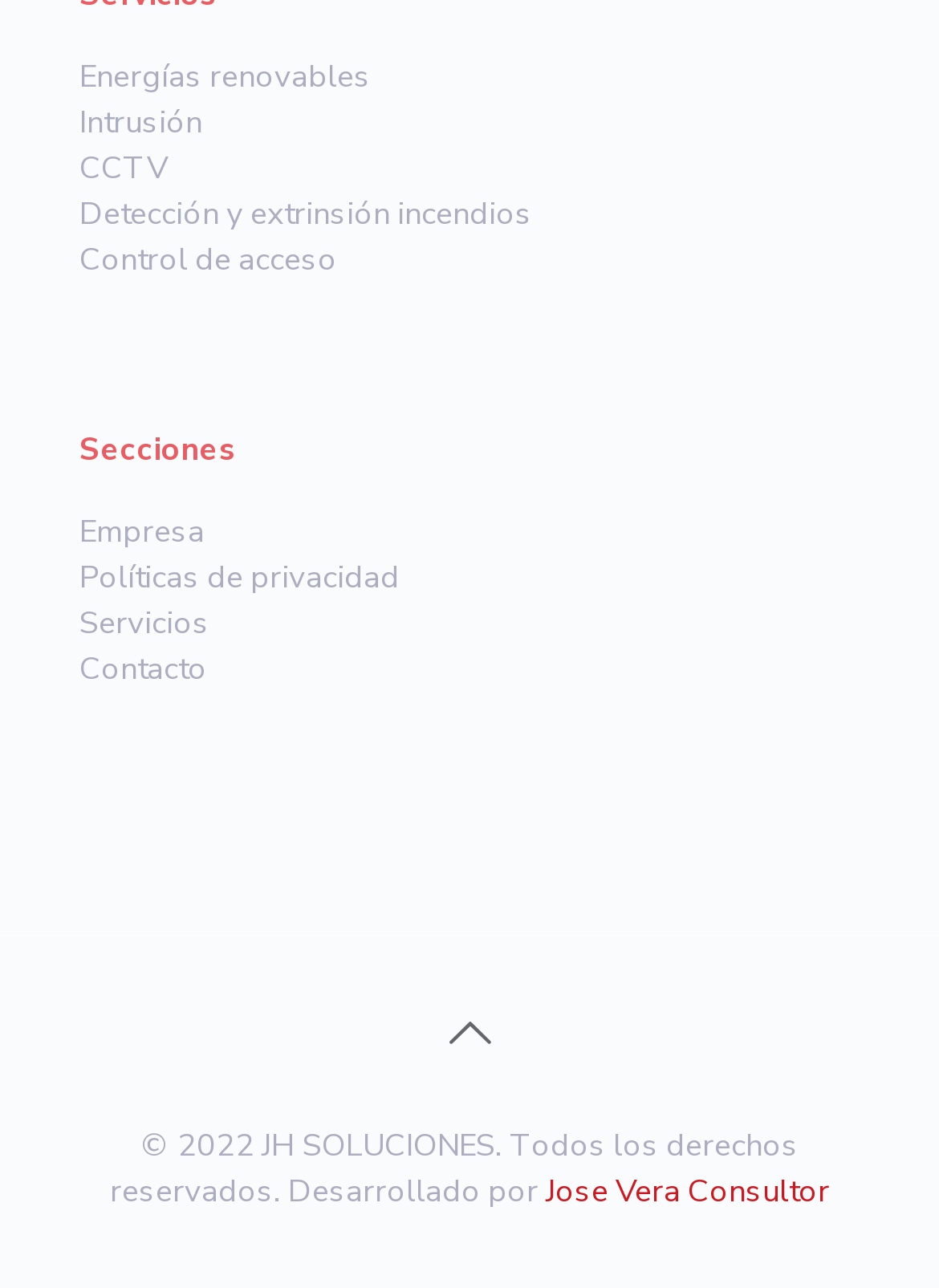Please determine the bounding box coordinates of the area that needs to be clicked to complete this task: 'View event details of Explorers and their Whiskey'. The coordinates must be four float numbers between 0 and 1, formatted as [left, top, right, bottom].

None